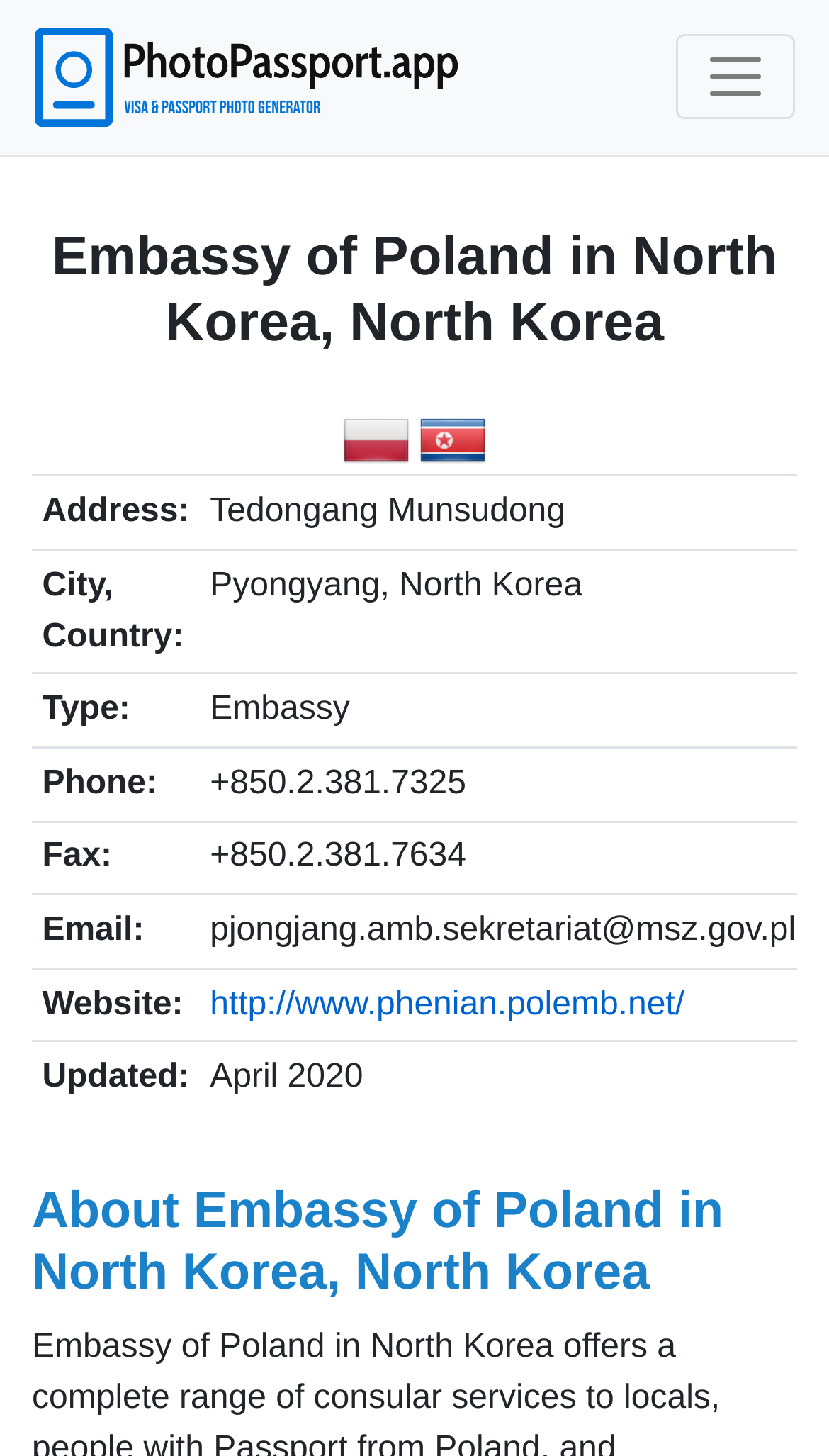Please locate and retrieve the main header text of the webpage.

Embassy of Poland in North Korea, North Korea